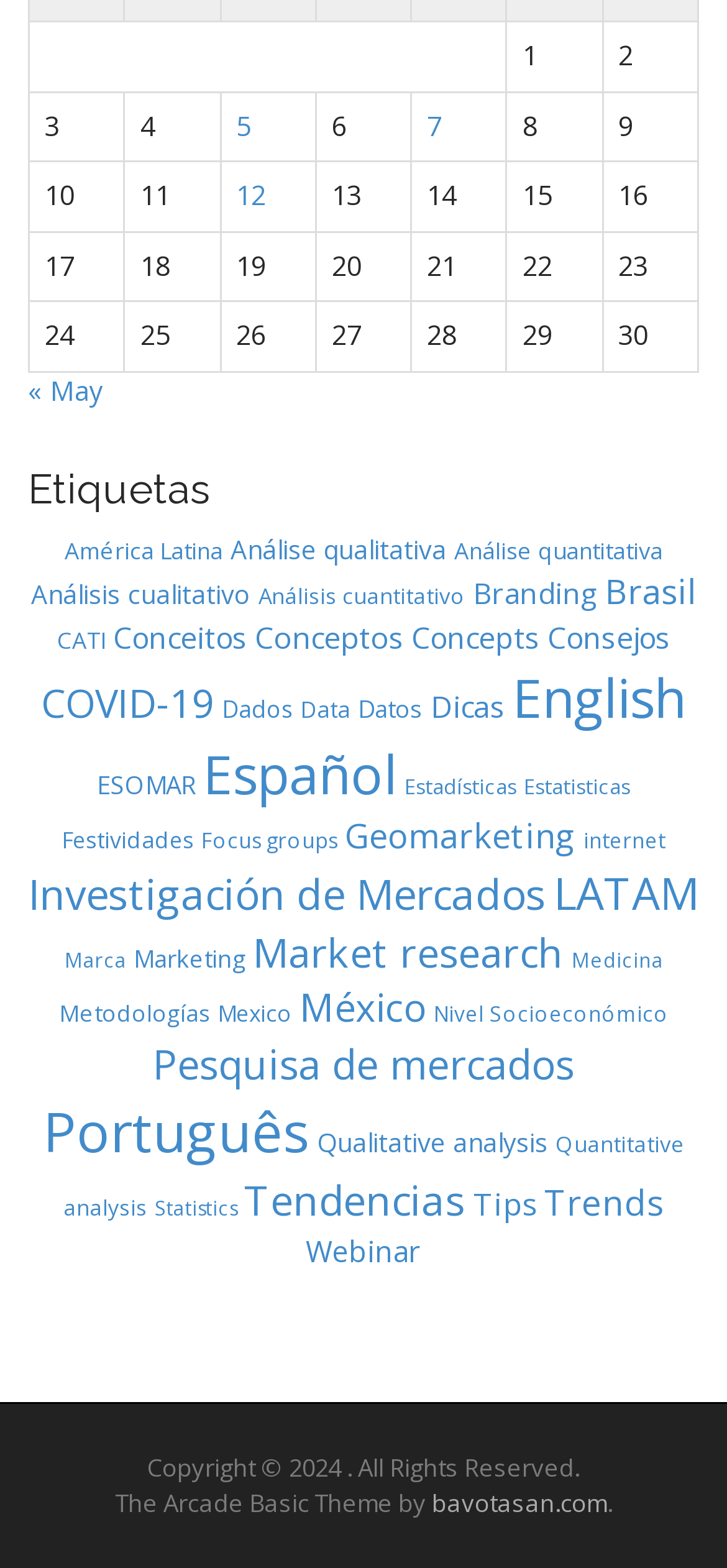Use the details in the image to answer the question thoroughly: 
How many elements are in the 'Brasil' category?

I found the answer by looking at the link 'Brasil (55 elementos)' in the 'Etiquetas' section, which indicates that there are 55 elements in the 'Brasil' category.